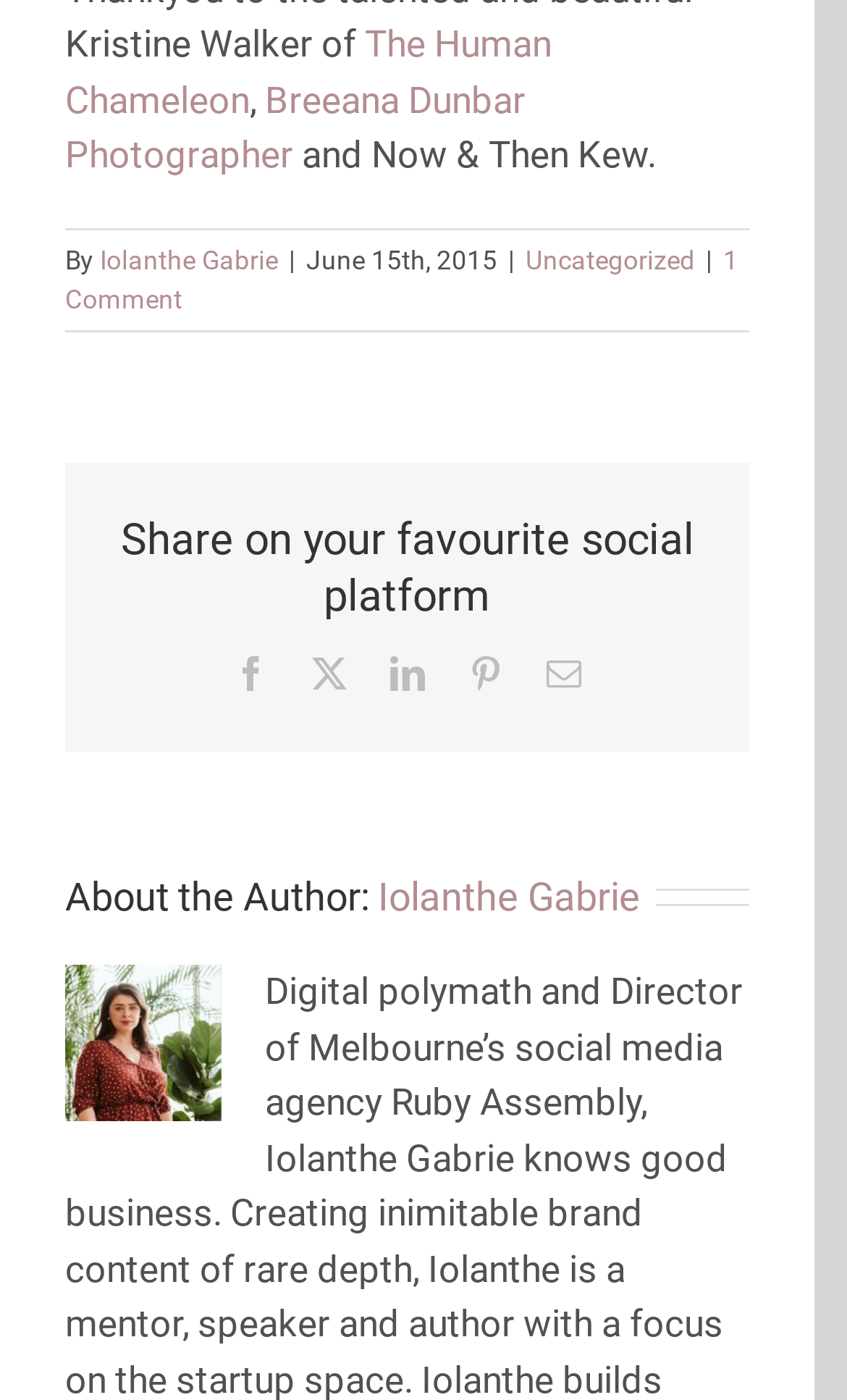Who is the author of the article?
Please utilize the information in the image to give a detailed response to the question.

The author of the article can be found by looking at the 'About the Author' section, where it says 'About the Author: Iolanthe Gabrie'.